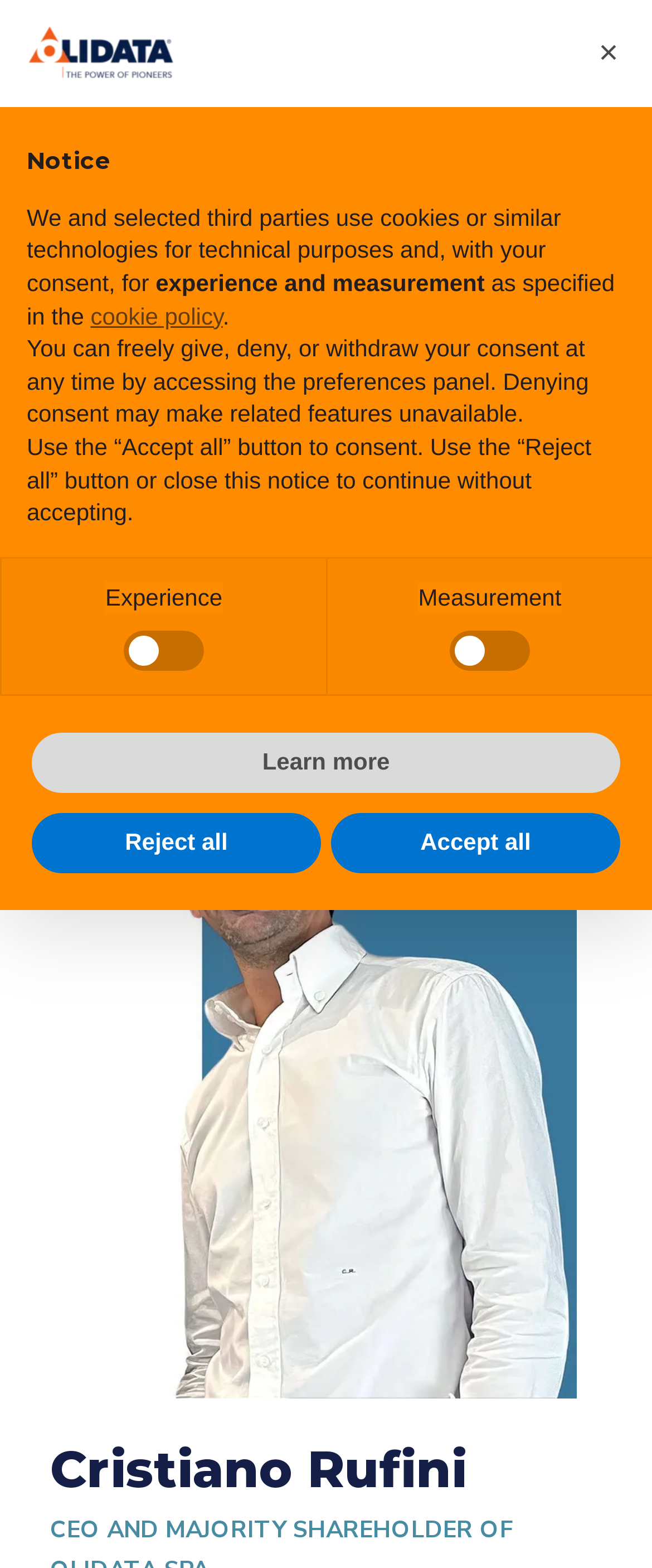Please provide a one-word or phrase answer to the question: 
What is the name of the person on the leadership page?

Cristiano Rufini